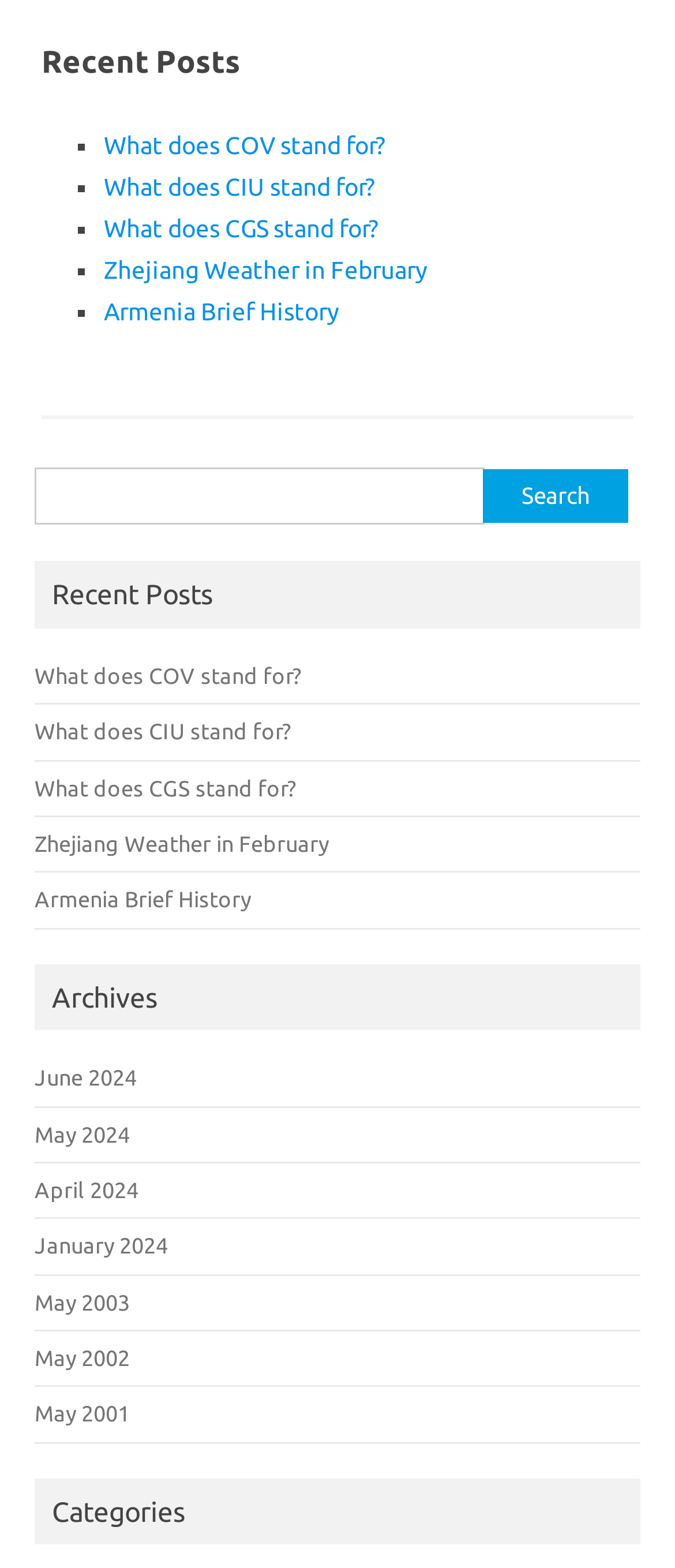Based on the element description: "Zhejiang Weather in February", identify the bounding box coordinates for this UI element. The coordinates must be four float numbers between 0 and 1, listed as [left, top, right, bottom].

[0.051, 0.53, 0.487, 0.545]